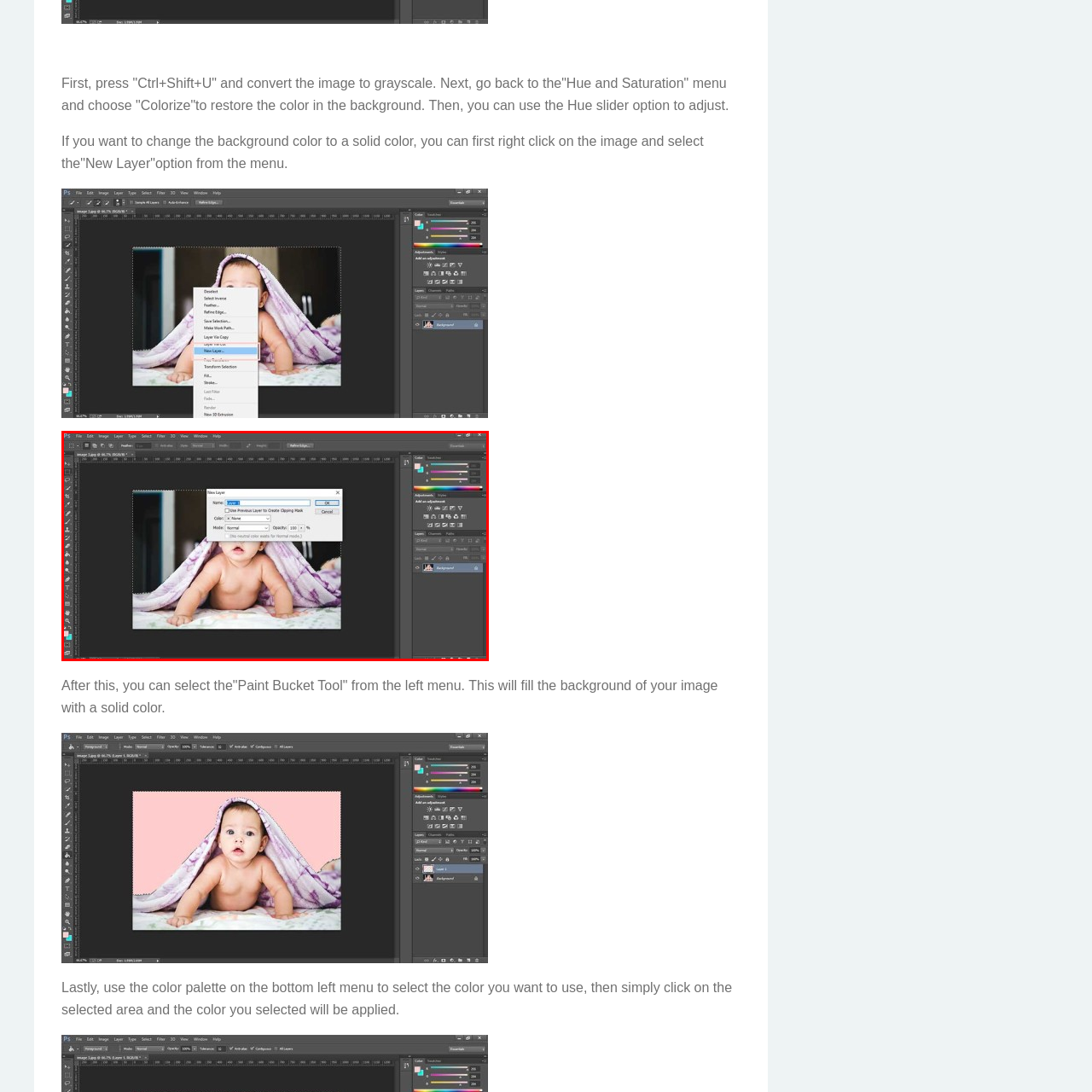View the image surrounded by the red border, What tools are visible on the right?
 Answer using a single word or phrase.

Color adjustment features